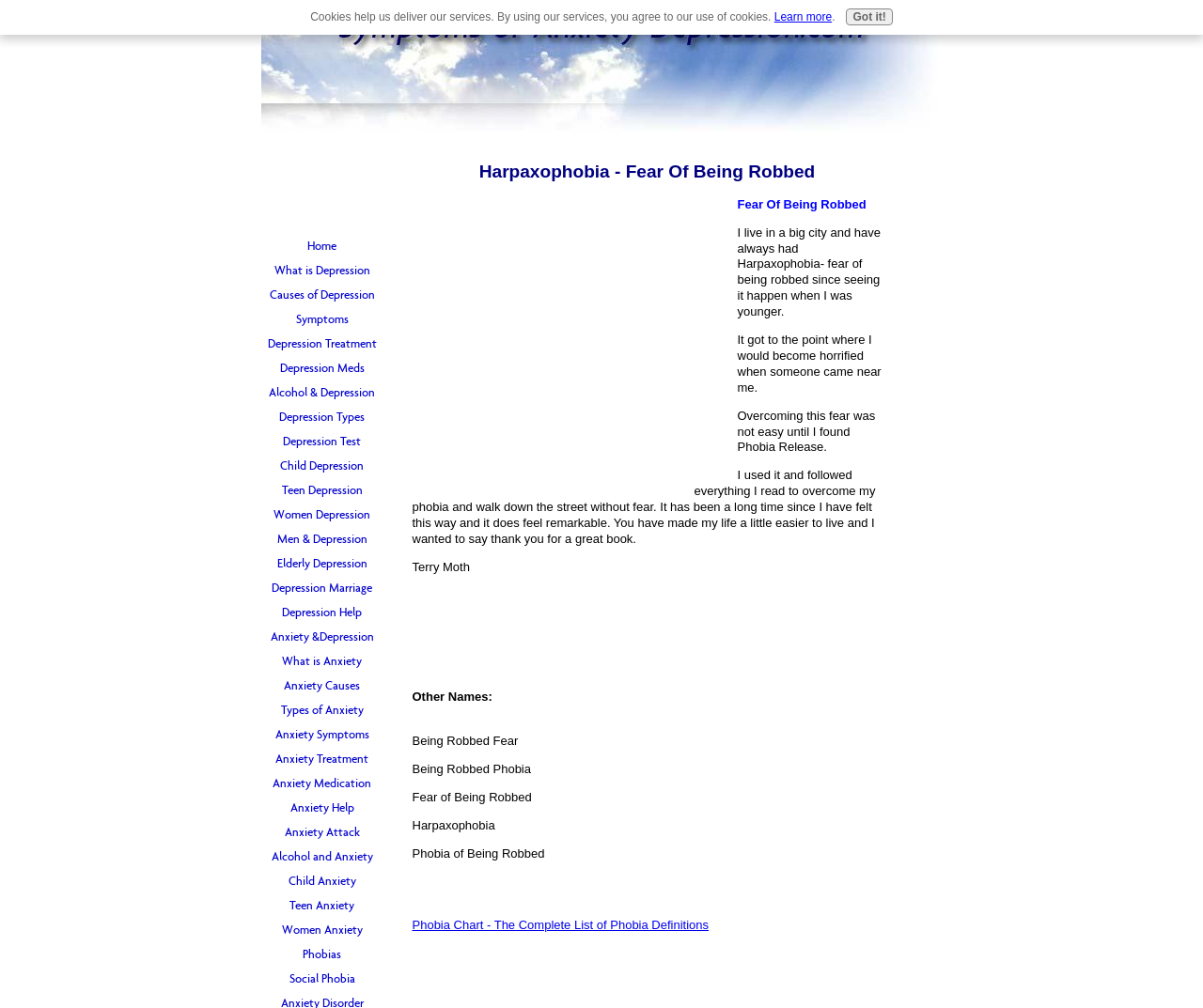Determine the bounding box coordinates of the clickable region to carry out the instruction: "Click the 'Depression Help' link".

[0.217, 0.595, 0.318, 0.62]